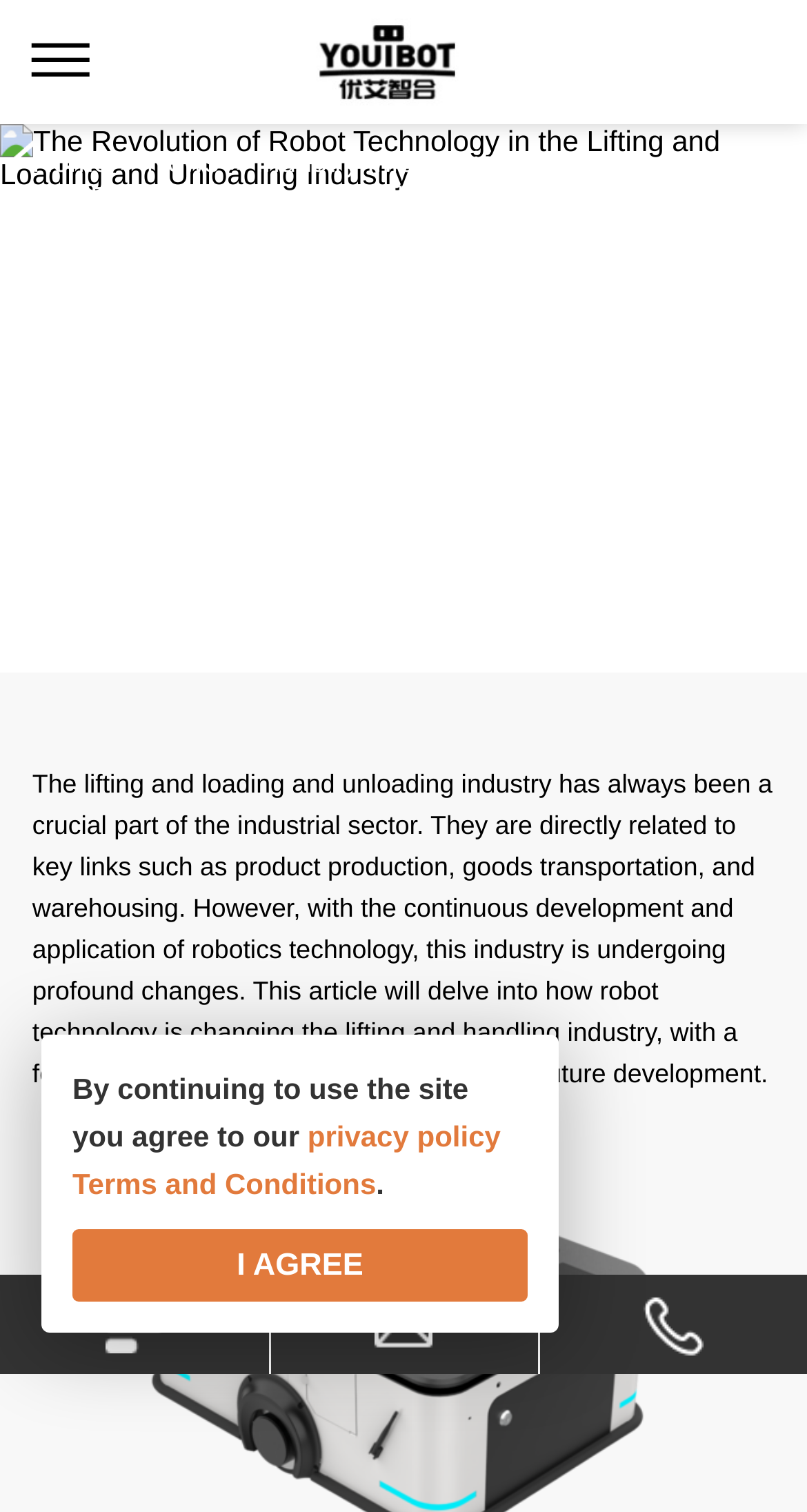Based on the element description Terms and Conditions, identify the bounding box coordinates for the UI element. The coordinates should be in the format (top-left x, top-left y, bottom-right x, bottom-right y) and within the 0 to 1 range.

[0.09, 0.772, 0.466, 0.794]